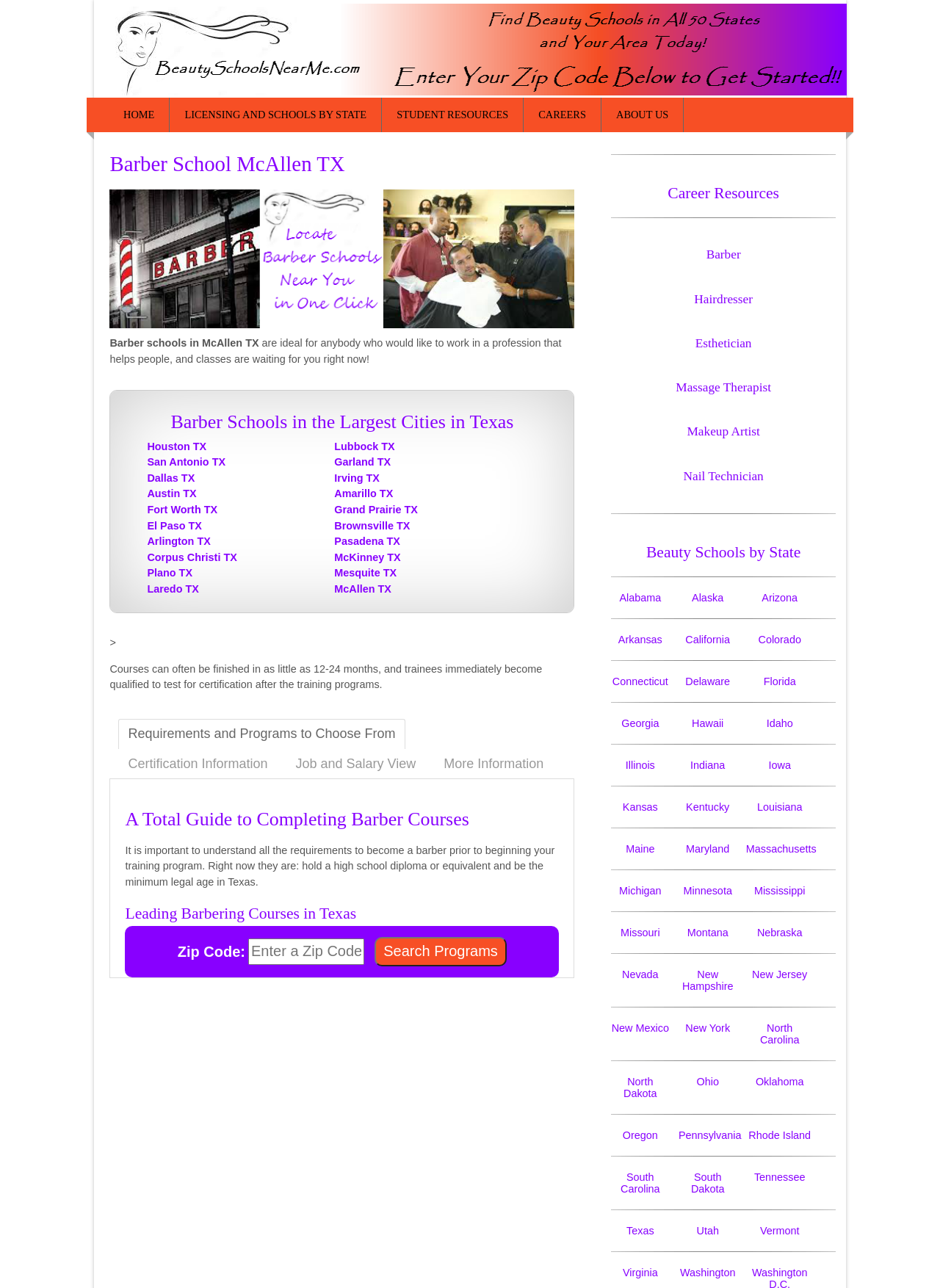Identify the bounding box coordinates of the region I need to click to complete this instruction: "Click on the 'HOME' link".

[0.116, 0.076, 0.181, 0.103]